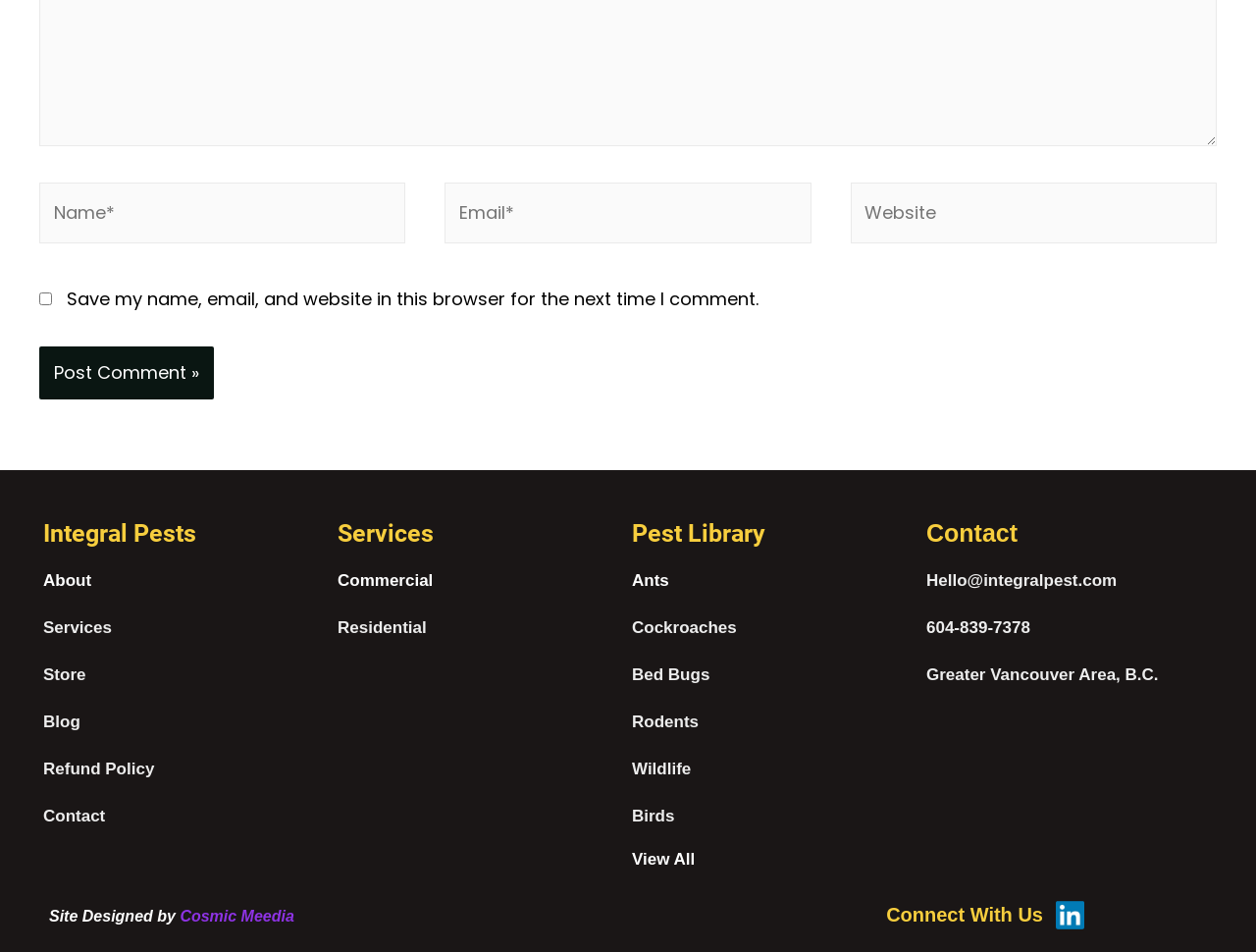Please determine the bounding box coordinates of the section I need to click to accomplish this instruction: "View Widex DREAM Hearing Aids".

None